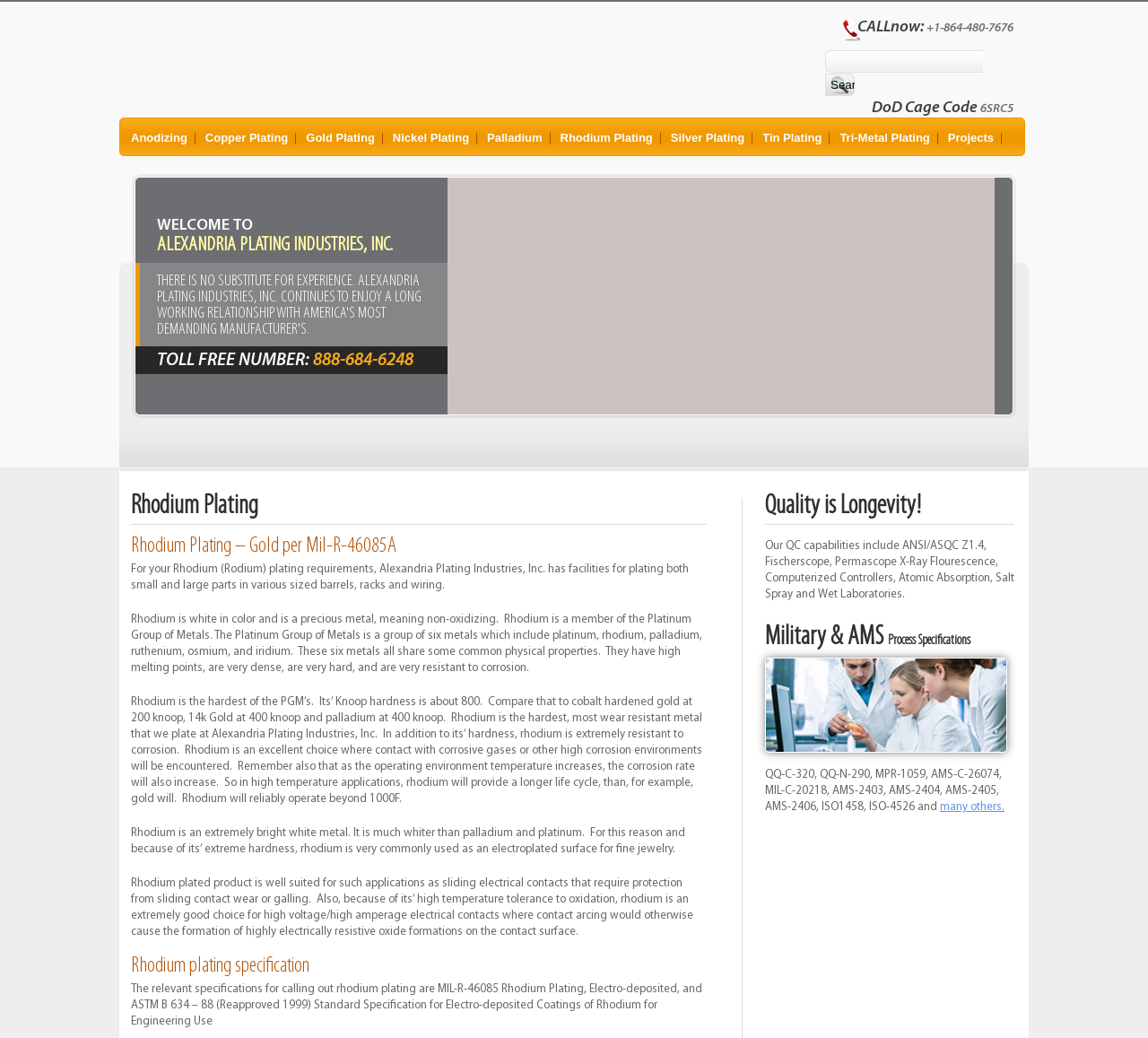Determine the coordinates of the bounding box for the clickable area needed to execute this instruction: "Learn about anodizing".

[0.108, 0.126, 0.169, 0.139]